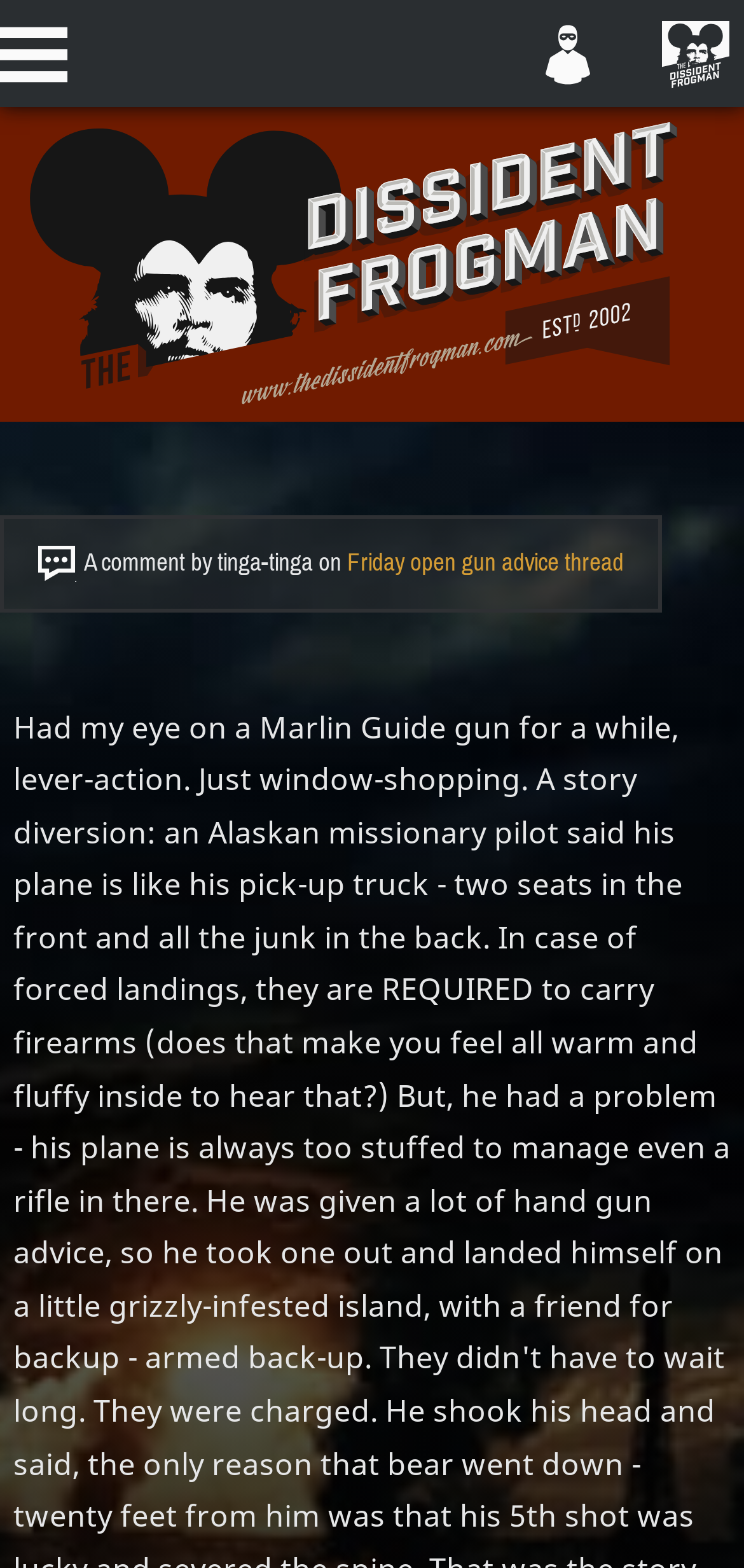Answer the following in one word or a short phrase: 
What is the type of the element containing the comment text?

heading